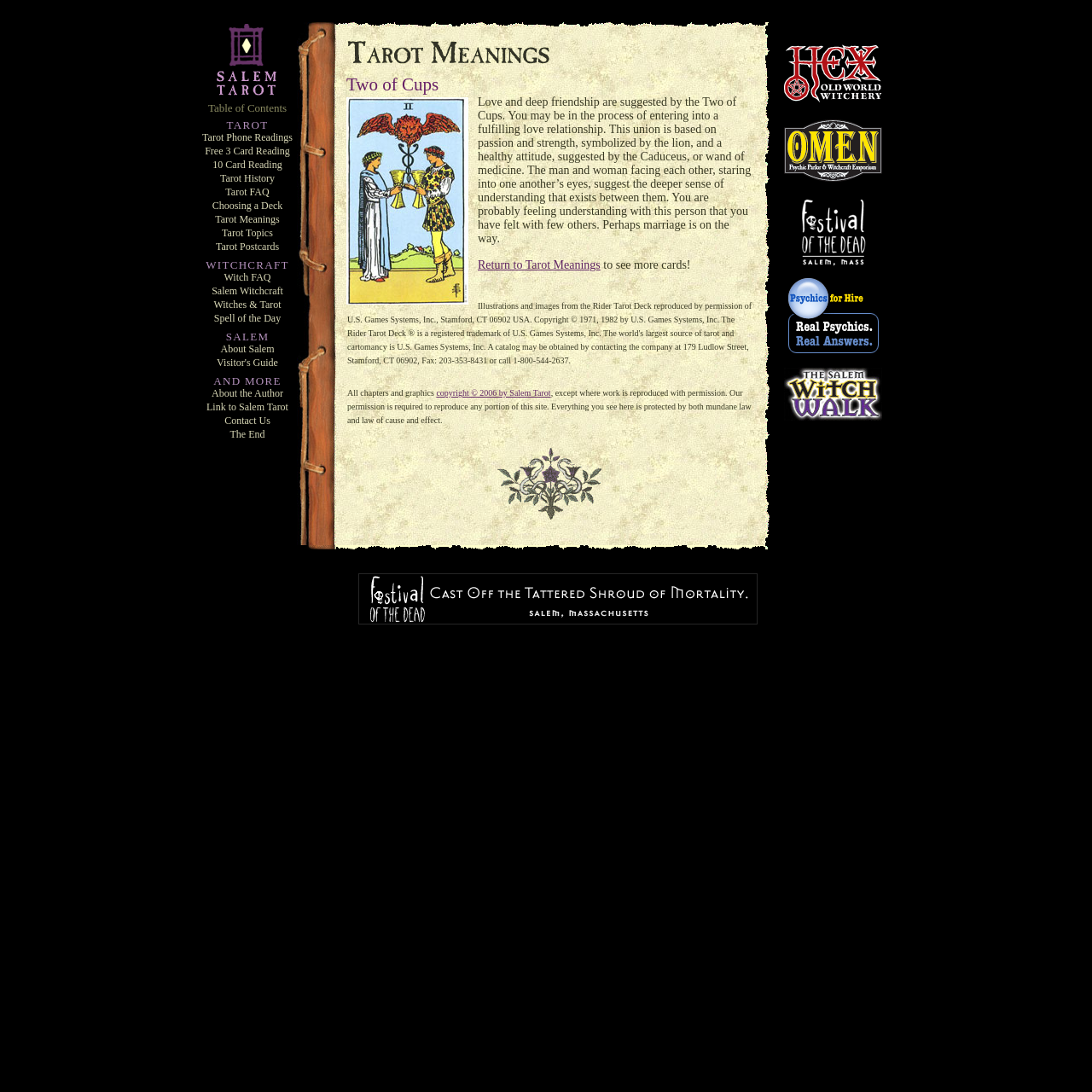Using the information in the image, give a detailed answer to the following question: What is the suggested action for the reader of the Two of Cups?

The reader of the Two of Cups is suggested to return to Tarot Meanings to see more cards, implying that there is more information available on the webpage about tarot meanings.